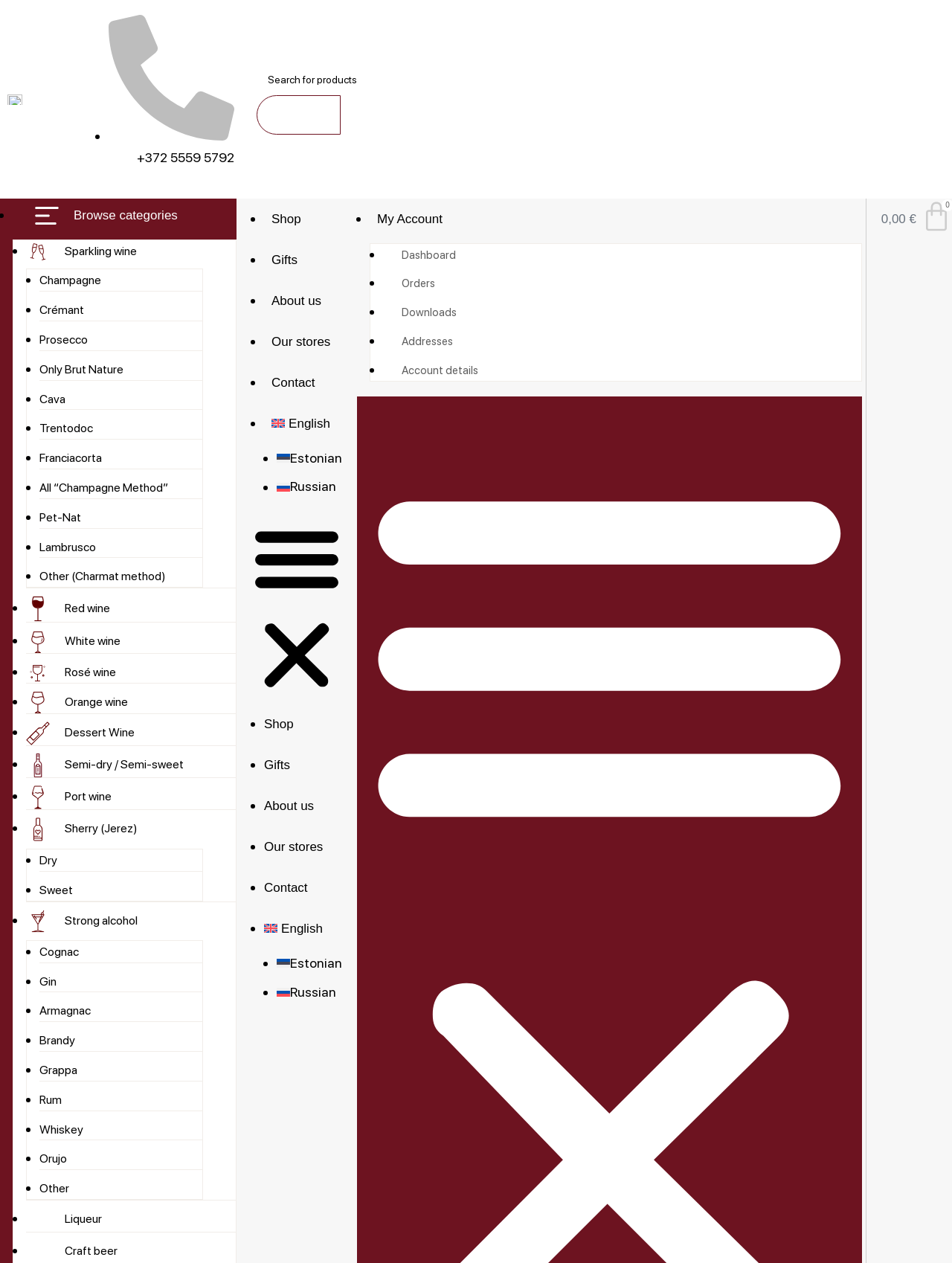Please reply to the following question with a single word or a short phrase:
What is the phone number to contact?

+372 5559 5792